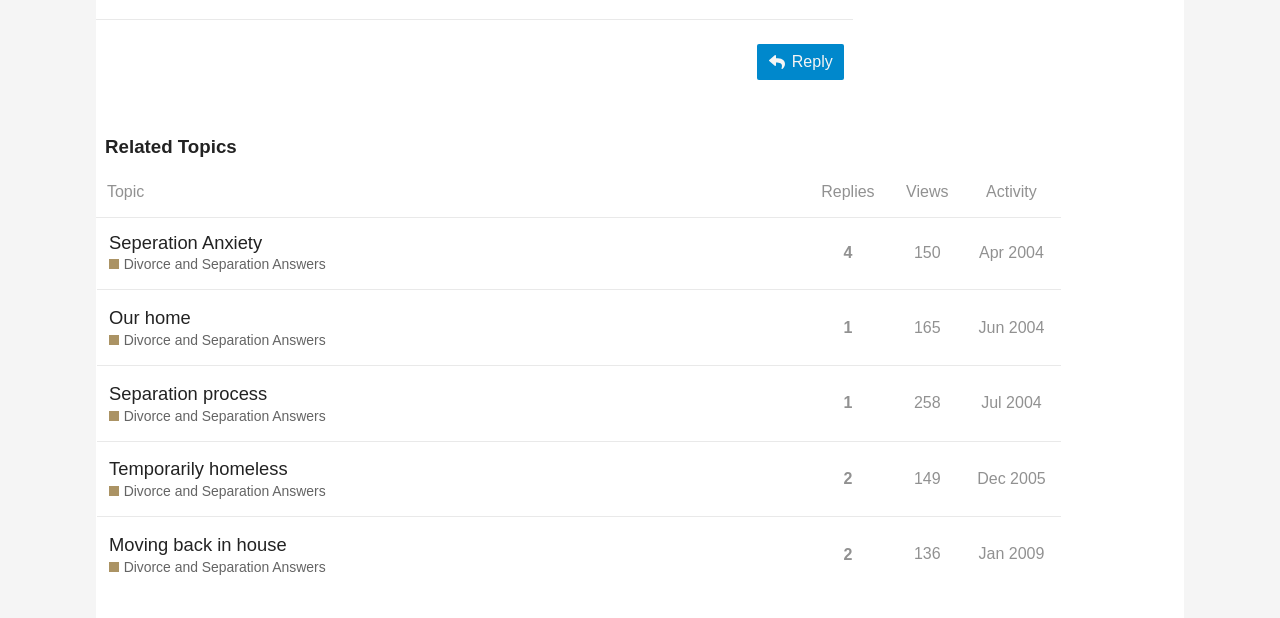Identify the bounding box coordinates for the region to click in order to carry out this instruction: "Click the 'Reply' button". Provide the coordinates using four float numbers between 0 and 1, formatted as [left, top, right, bottom].

[0.592, 0.071, 0.659, 0.129]